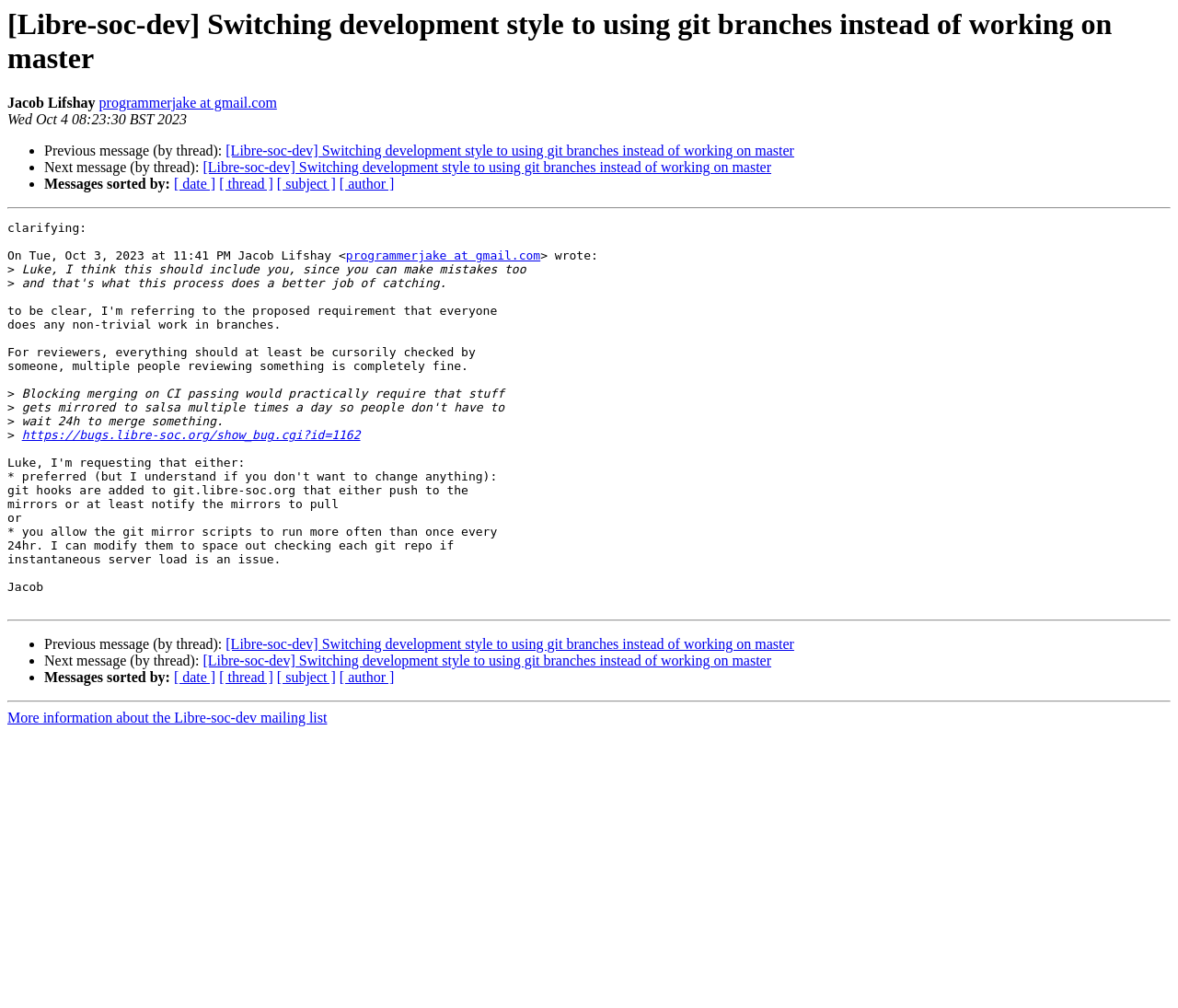Identify the bounding box coordinates for the UI element described as follows: "About Us". Ensure the coordinates are four float numbers between 0 and 1, formatted as [left, top, right, bottom].

None